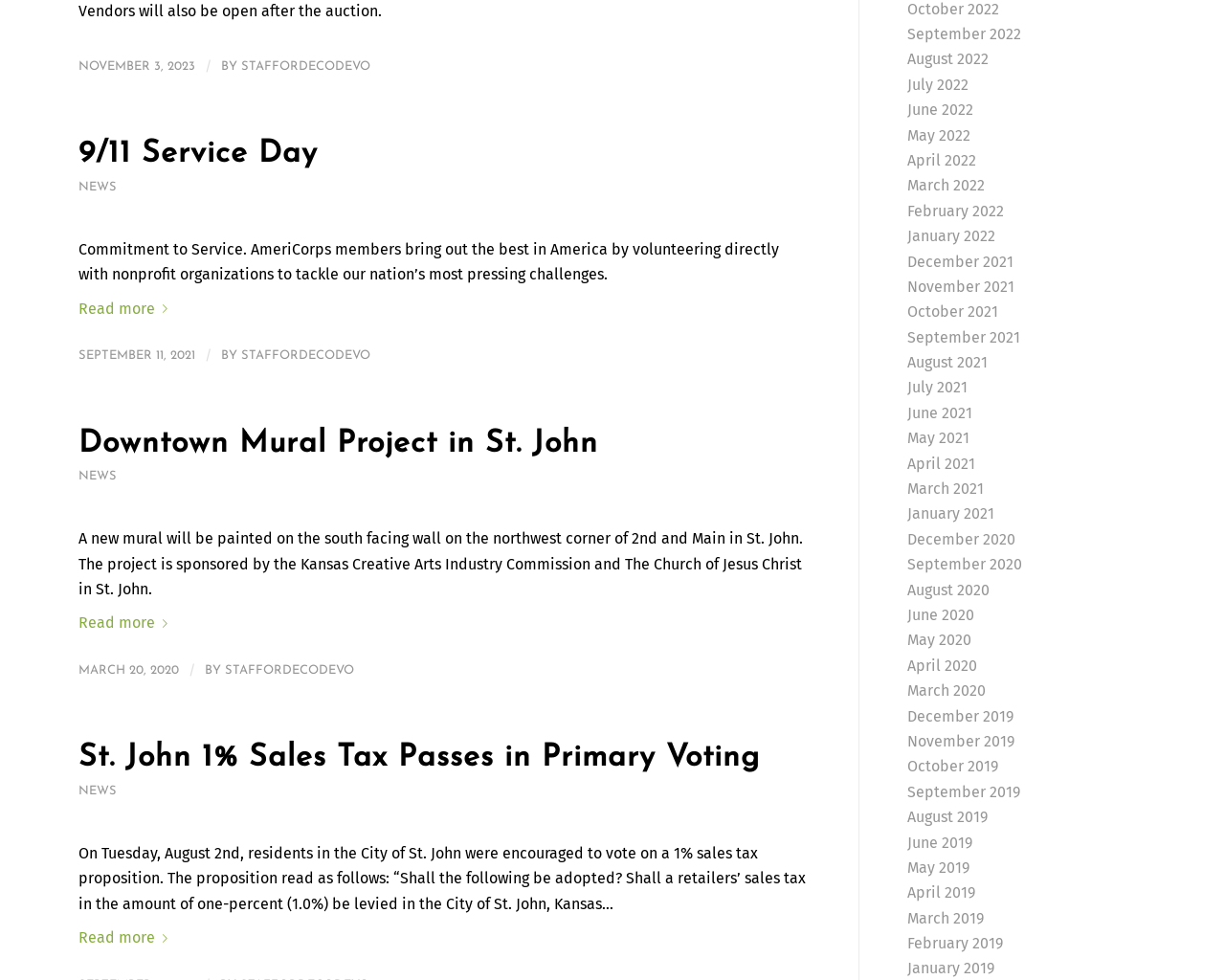What is the proposition for the 1% sales tax in St. John?
Based on the image, answer the question with as much detail as possible.

I found the answer by reading the article section with the heading 'St. John 1% Sales Tax Passes in Primary Voting' and finding the proposition mentioned in the text.